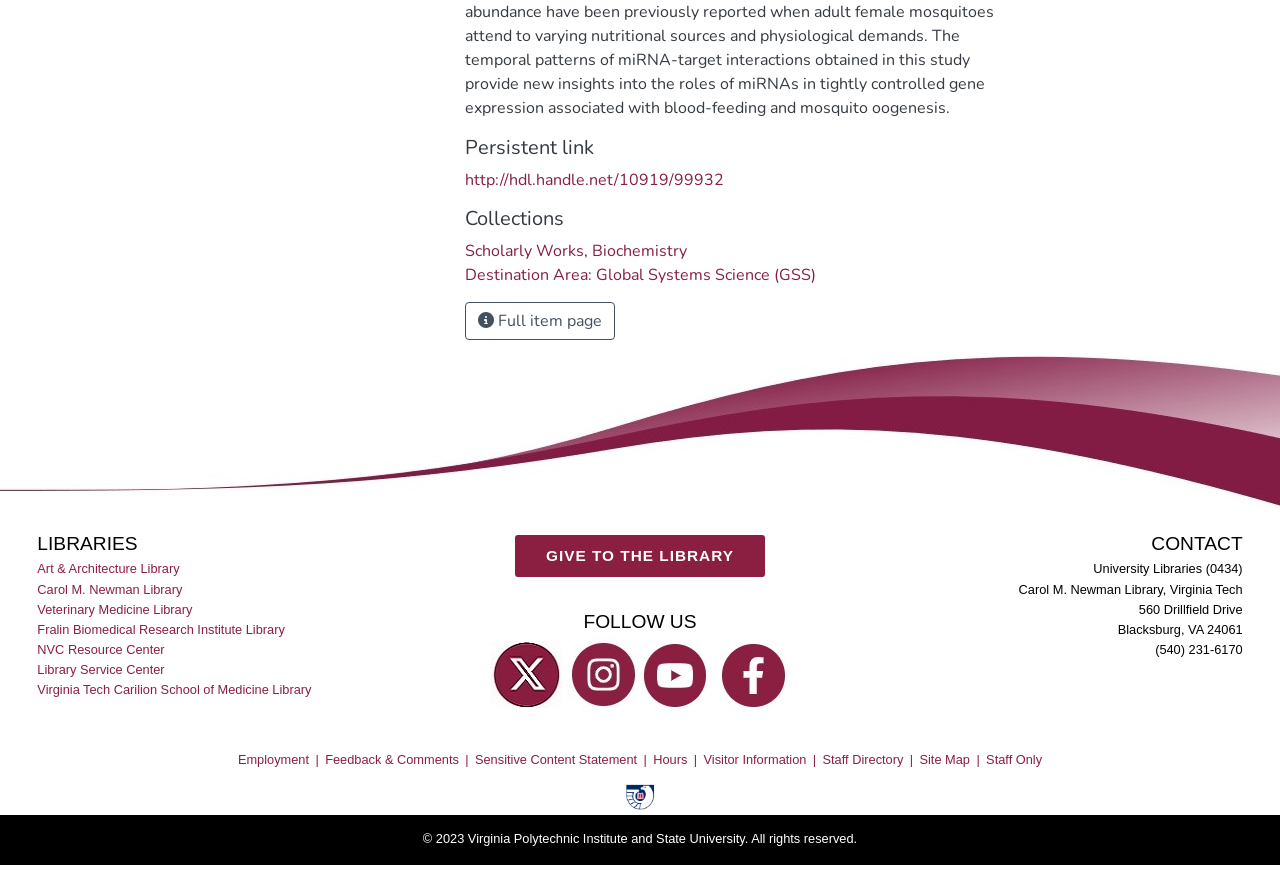Please analyze the image and provide a thorough answer to the question:
What social media platforms does the library have?

I found the answer by looking at the links 'twitter Twitter', 'Instrgram Instagram', 'YouTube YouTube', and 'Facebook Facebook' which are part of the 'FOLLOW US' section of the webpage.